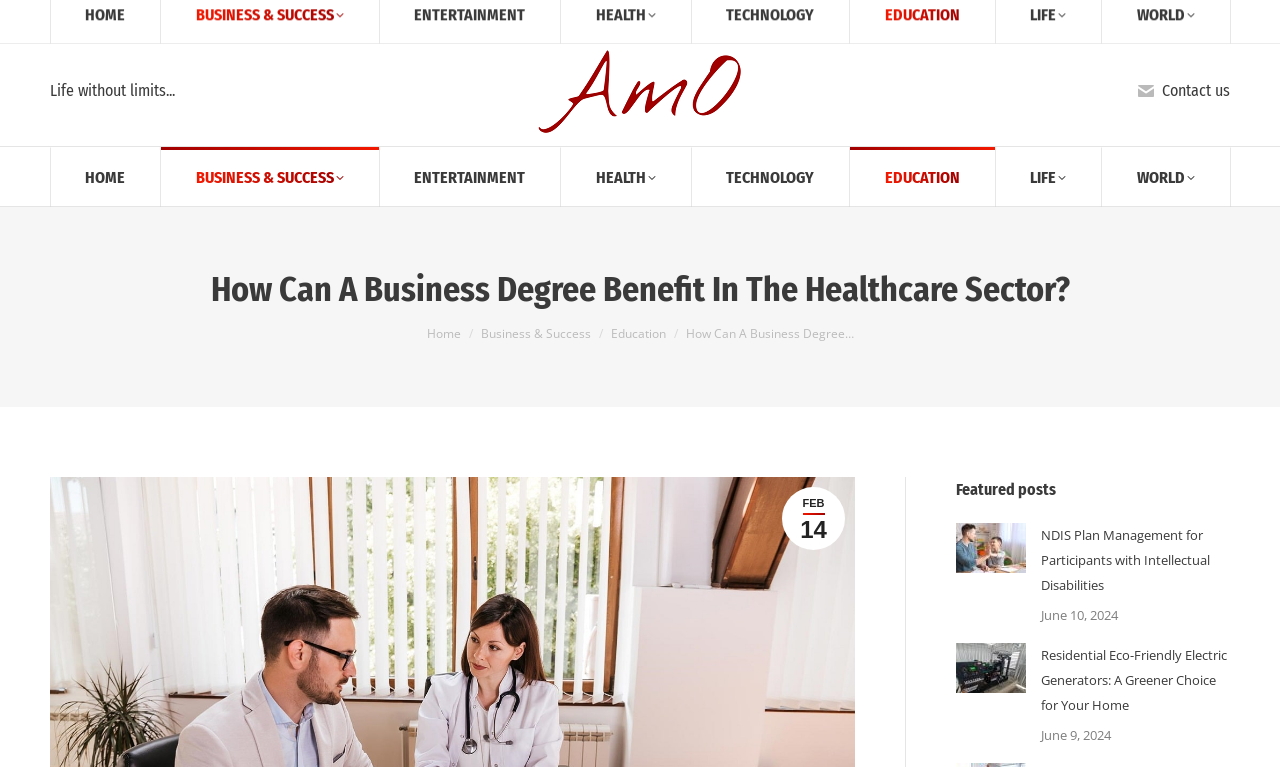Provide the bounding box coordinates of the UI element this sentence describes: "parent_node: Website name="url" placeholder="Website"".

None